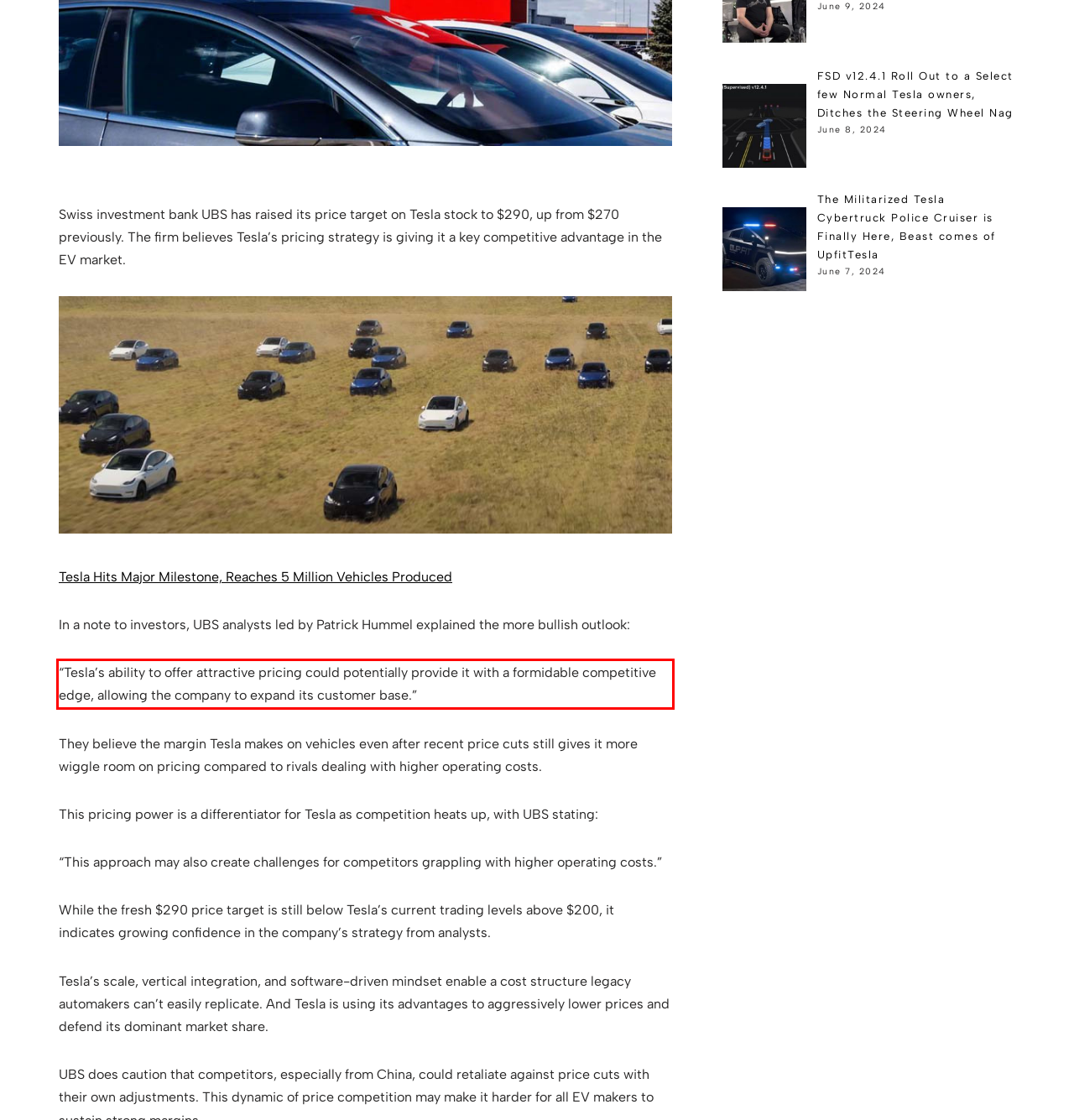Within the screenshot of a webpage, identify the red bounding box and perform OCR to capture the text content it contains.

“Tesla’s ability to offer attractive pricing could potentially provide it with a formidable competitive edge, allowing the company to expand its customer base.”